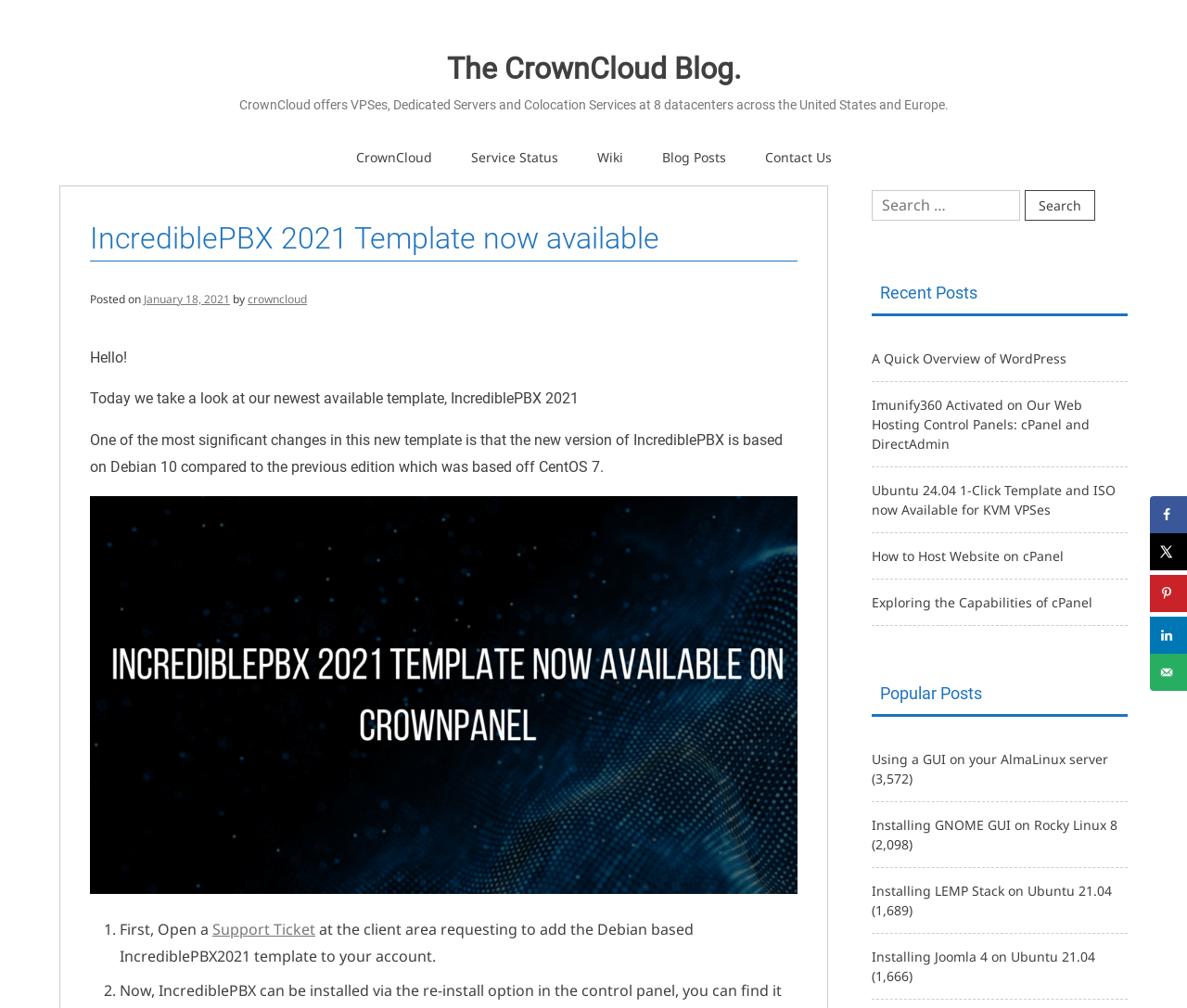Identify the bounding box coordinates for the UI element described as follows: "parent_node: Search for: value="Search"". Ensure the coordinates are four float numbers between 0 and 1, formatted as [left, top, right, bottom].

[0.863, 0.188, 0.922, 0.219]